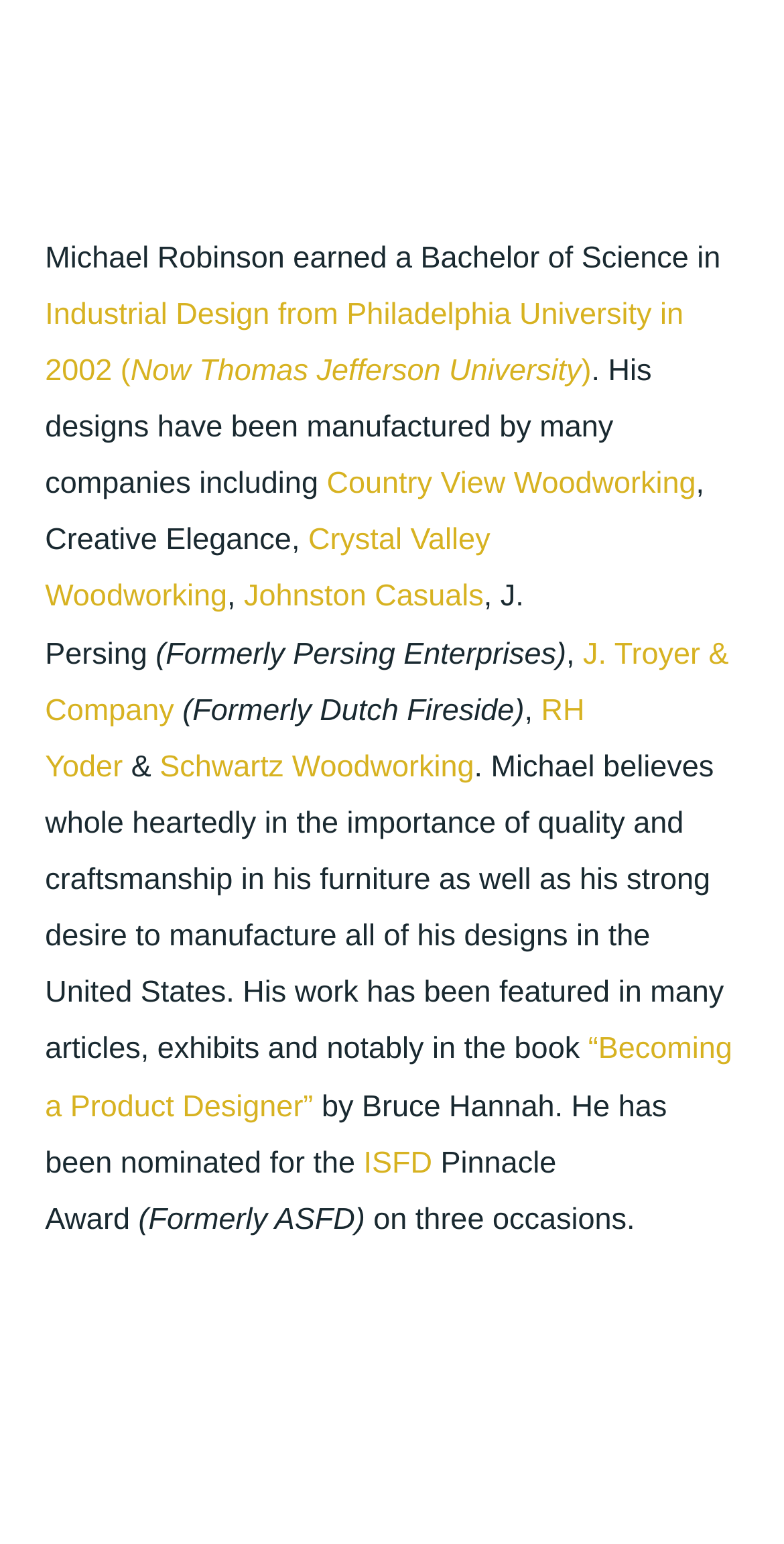Determine the bounding box coordinates of the element's region needed to click to follow the instruction: "know more about ISFD". Provide these coordinates as four float numbers between 0 and 1, formatted as [left, top, right, bottom].

[0.464, 0.742, 0.551, 0.765]